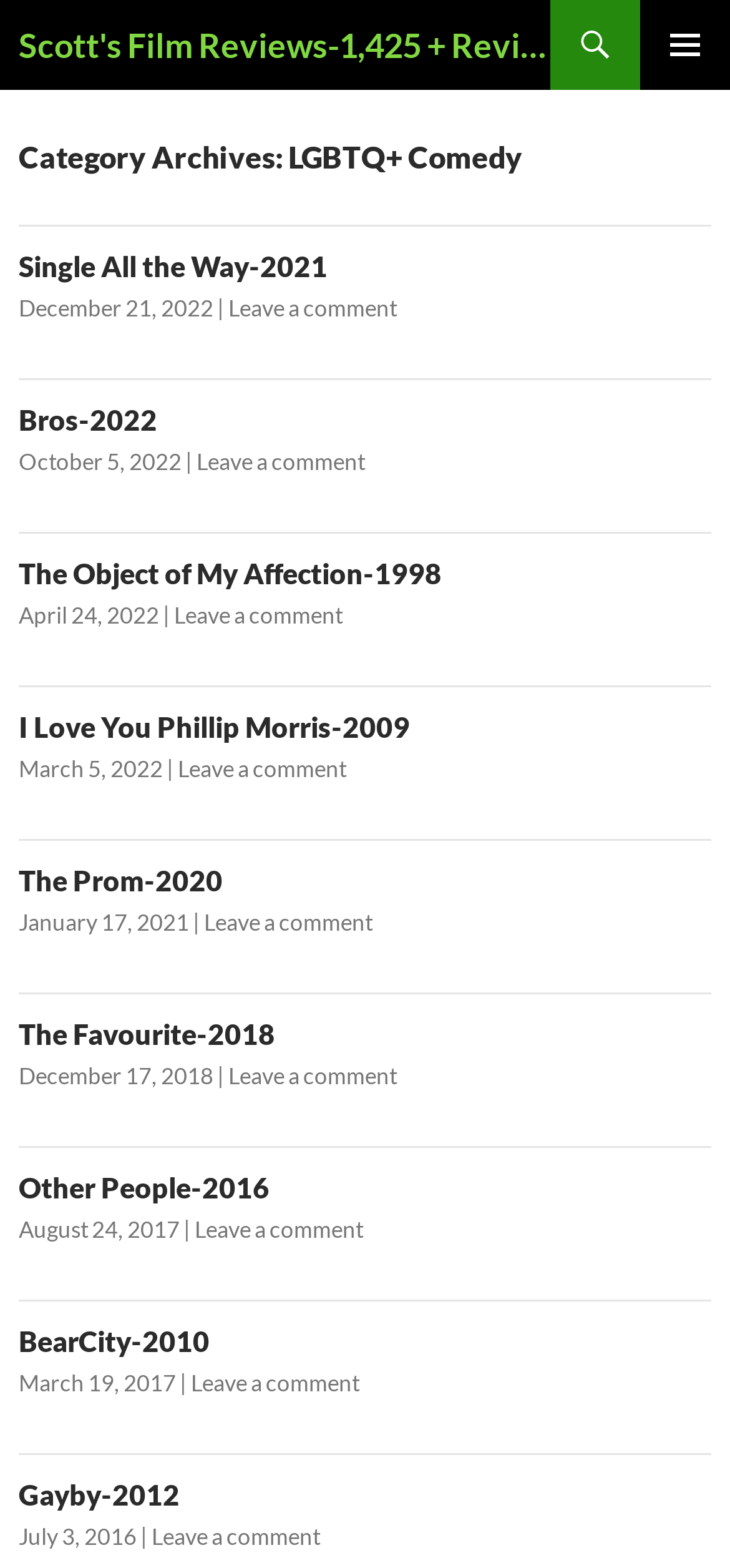Give a detailed explanation of the elements present on the webpage.

This webpage is a film review website focused on LGBTQ+ comedy, with a total of 6 articles or film reviews displayed on the page. At the top, there is a heading "Scott's Film Reviews-1,425 + Reviews posted so far!!!" which is also a link. To the right of the heading, there is a button labeled "PRIMARY MENU". Below the heading, there is a link "SKIP TO CONTENT".

The main content of the page is divided into 6 sections, each representing a film review. Each section has a heading with the title of the film, followed by a link to the film's review page. The films reviewed are "Single All the Way-2021", "Bros-2022", "The Object of My Affection-1998", "I Love You Phillip Morris-2009", "The Prom-2020", and "The Favourite-2018". Each film review section also includes the date of the review, displayed as a link, and a "Leave a comment" link.

The film review sections are arranged vertically, with the most recent review at the top and the oldest review at the bottom. The layout is clean and easy to navigate, with clear headings and concise text.